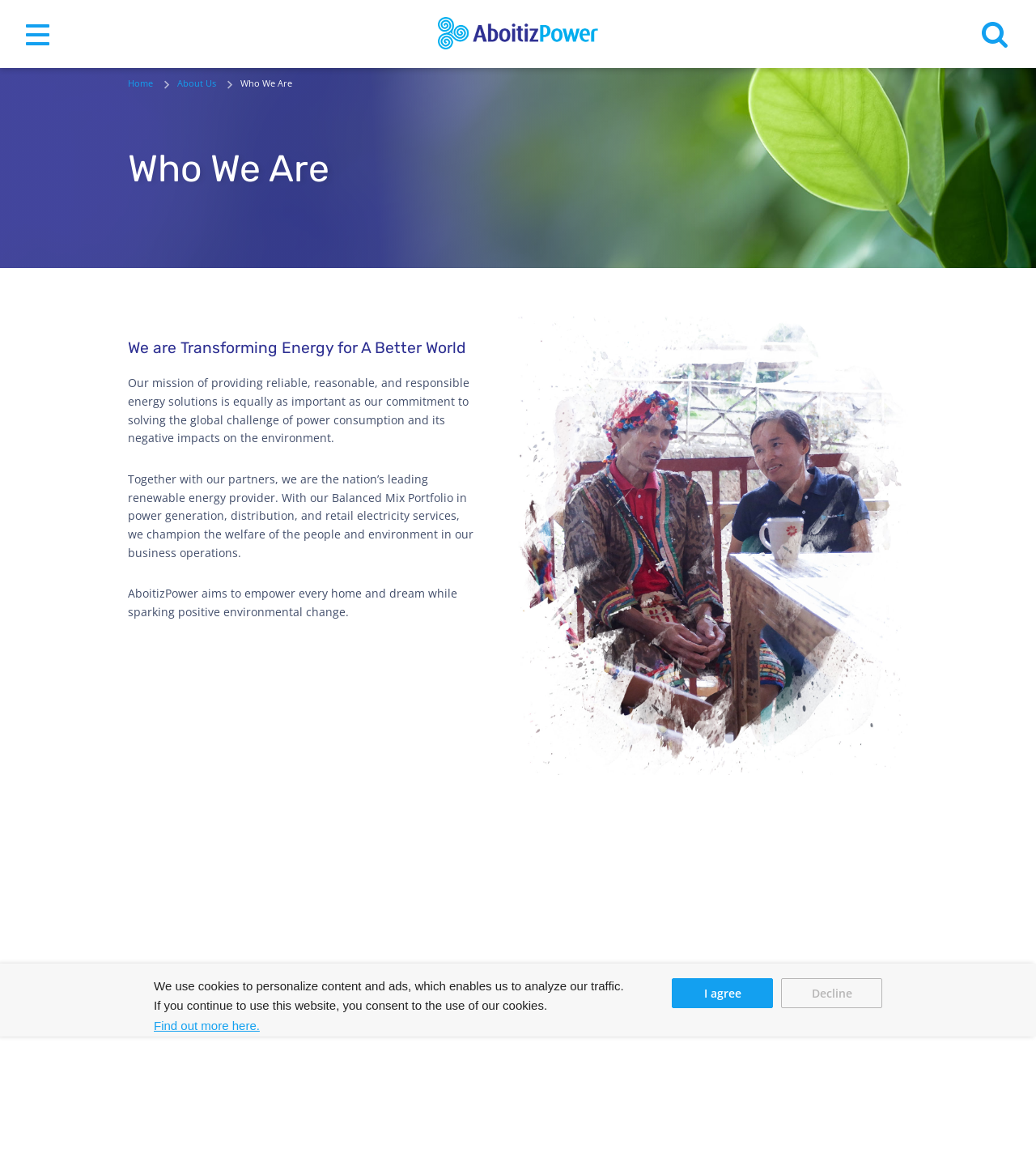What is the company's business operation focus?
Utilize the image to construct a detailed and well-explained answer.

The company's business operation focus is mentioned in the paragraph 'Together with our partners, we are the nation’s leading renewable energy provider. With our Balanced Mix Portfolio in power generation, distribution, and retail electricity services, we champion the welfare of the people and environment in our business operations.'